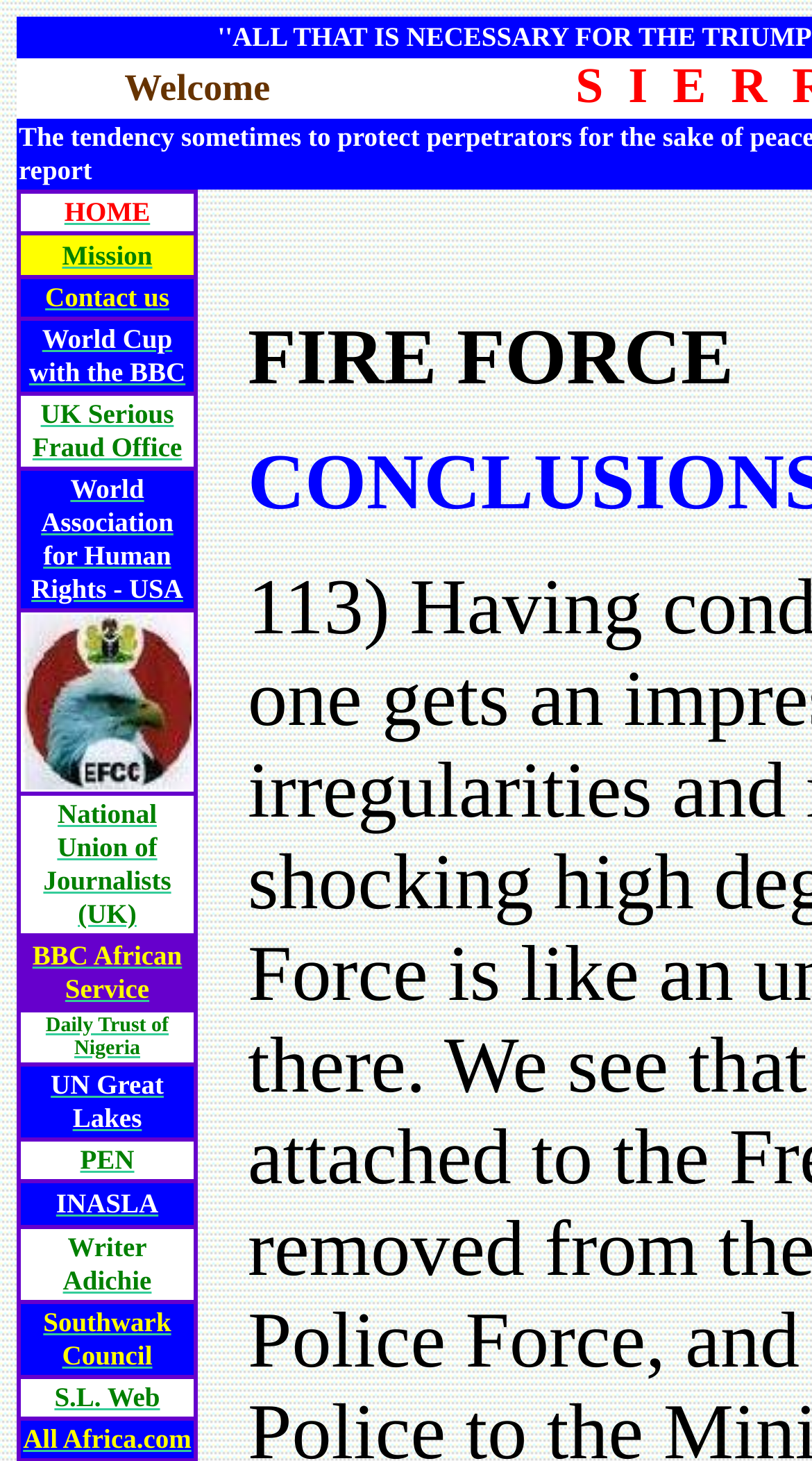What is the organization mentioned in the 5th row?
Please use the image to provide a one-word or short phrase answer.

UK Serious Fraud Office